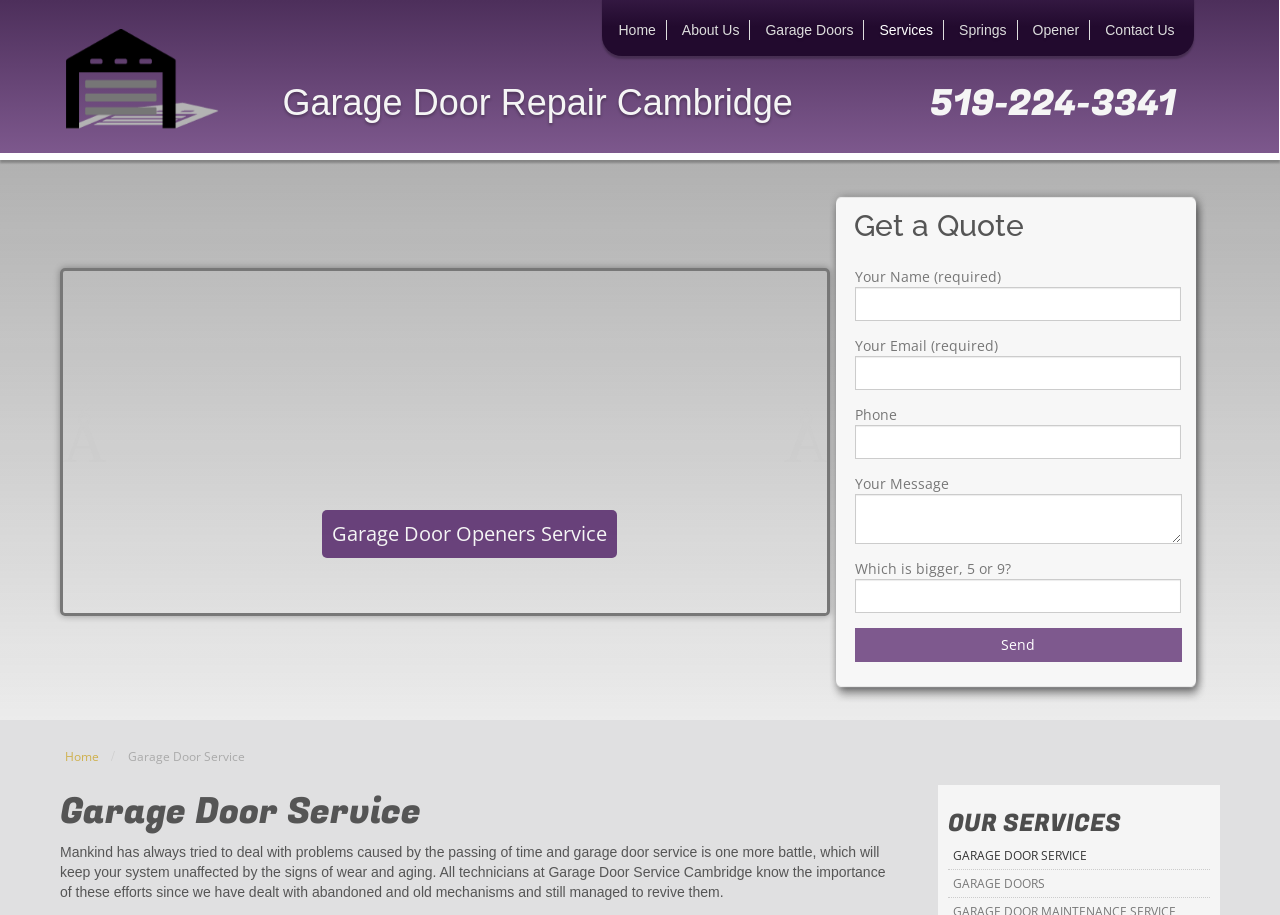What is the topic of the paragraph below the heading 'Garage Door Service'?
Based on the screenshot, provide a one-word or short-phrase response.

Importance of garage door service